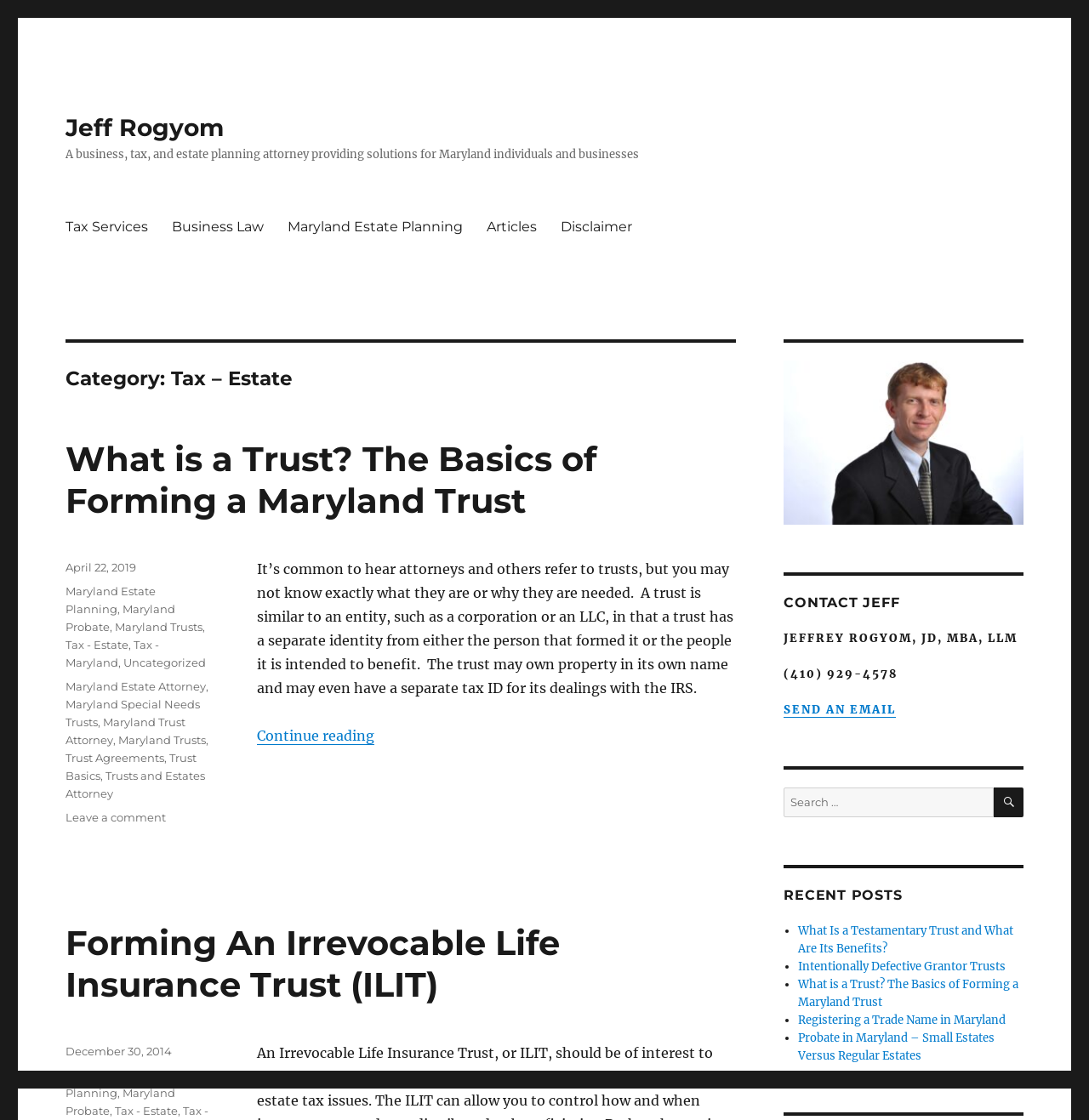Present a detailed account of what is displayed on the webpage.

This webpage is about Jeff Rogyom, a business, tax, and estate planning attorney providing solutions for Maryland individuals and businesses. At the top, there is a link to Jeff Rogyom's name, followed by a brief description of his services. Below this, there is a primary menu with links to Tax Services, Business Law, Maryland Estate Planning, Articles, and Disclaimer.

On the left side of the page, there is a header section with a category heading "Category: Tax – Estate". Below this, there is an article section with a heading "What is a Trust? The Basics of Forming a Maryland Trust" and a link to continue reading the article. The article text explains what a trust is and its benefits. There is also a footer section with information about the post, including the date, categories, and tags.

On the right side of the page, there are several sections. At the top, there is a heading "CONTACT JEFF" with contact information, including a phone number and an email link. Below this, there is a search box with a search button. Further down, there is a heading "RECENT POSTS" with a list of recent posts, each with a link to the article.

There are two more article sections on the page, one with a heading "Forming An Irrevocable Life Insurance Trust (ILIT)" and another with a list of recent posts. The page has a total of five article sections, each with a heading and a link to continue reading the article. There are also several links to categories and tags throughout the page.